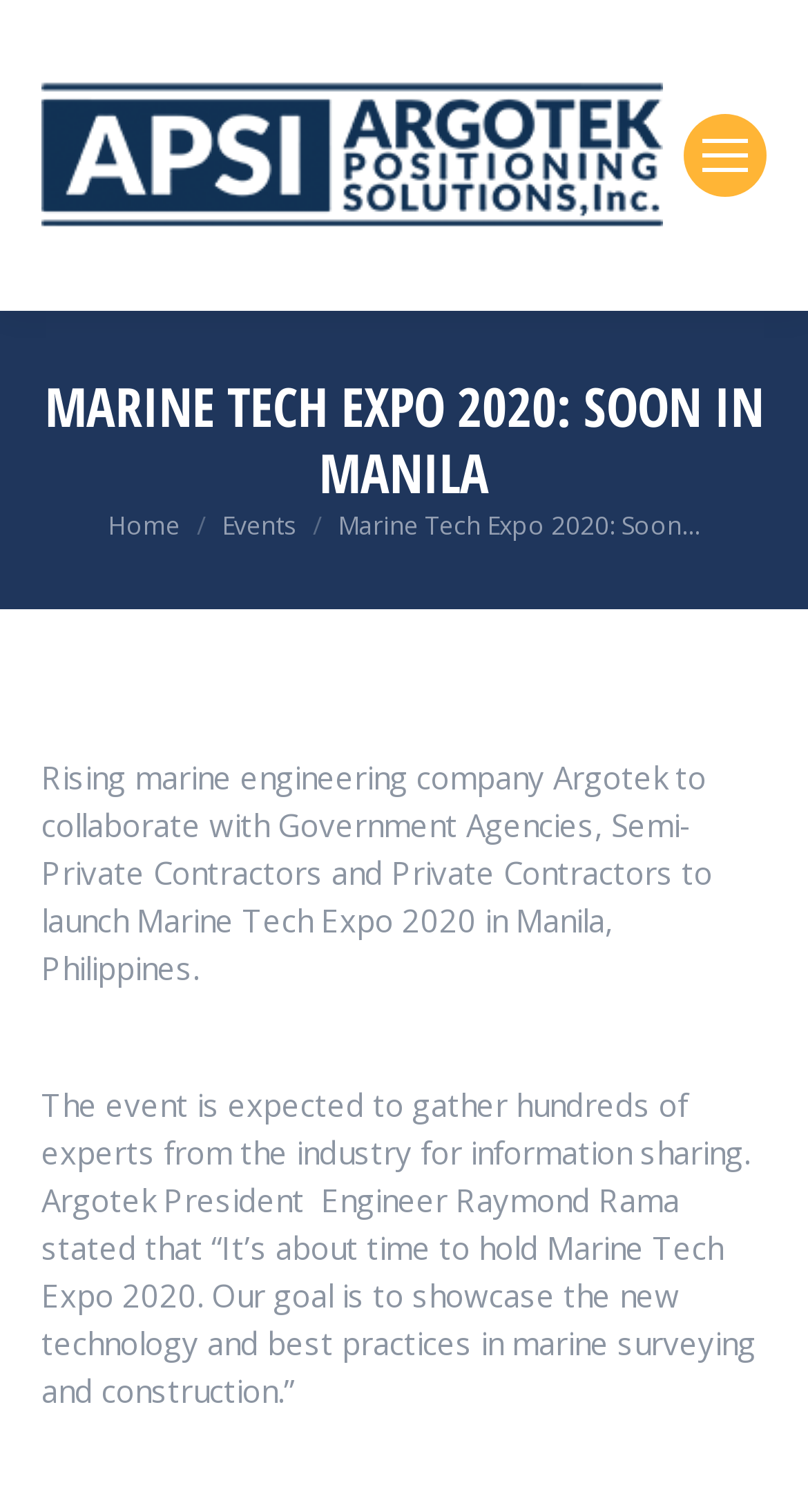Give a concise answer of one word or phrase to the question: 
Where is the Marine Tech Expo 2020 taking place?

Manila, Philippines